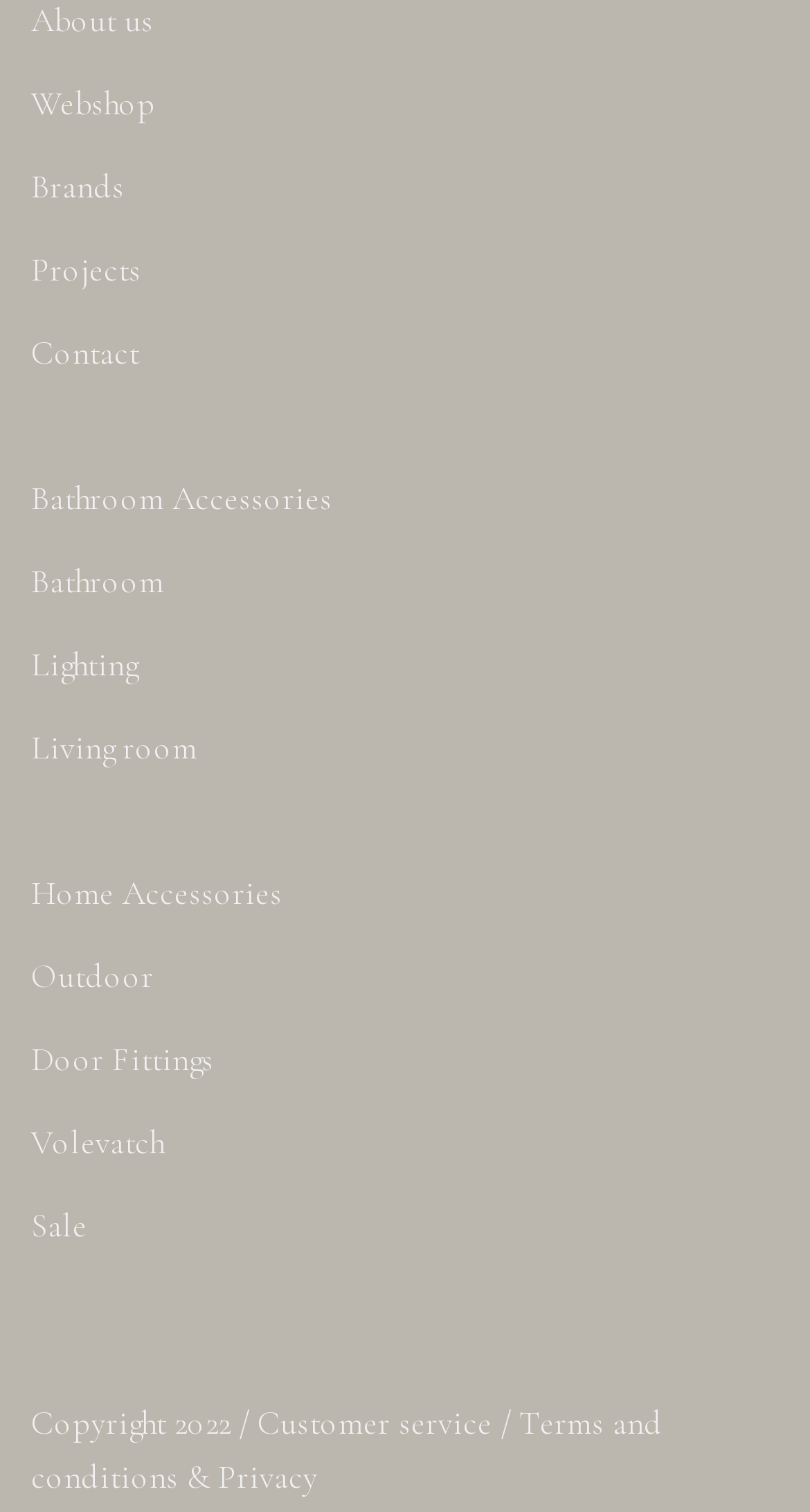Provide the bounding box coordinates of the HTML element described by the text: "Webshop".

[0.038, 0.046, 0.962, 0.101]